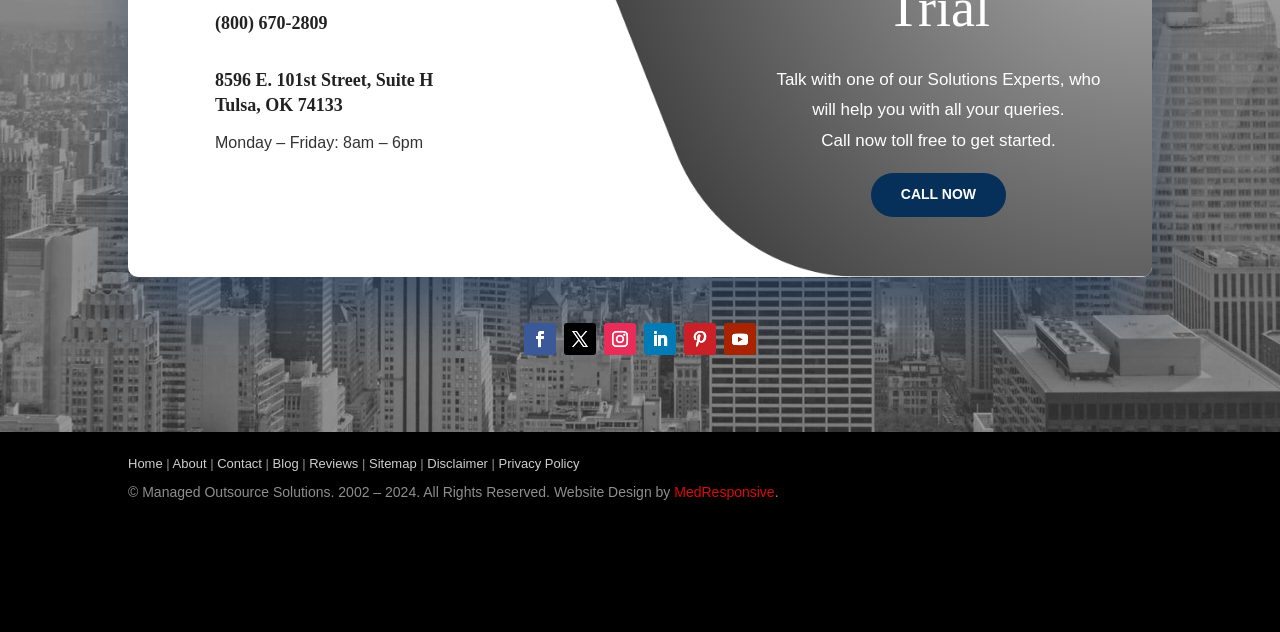Kindly determine the bounding box coordinates for the clickable area to achieve the given instruction: "Visit the Home page".

[0.1, 0.721, 0.127, 0.745]